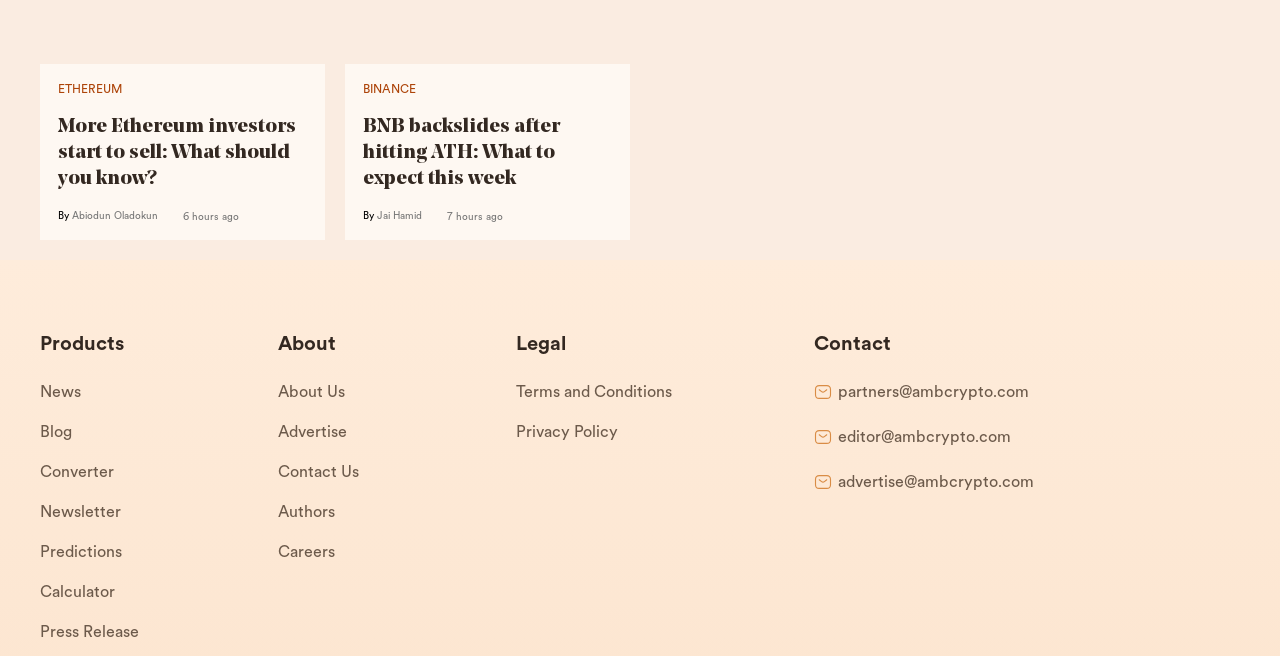Please identify the bounding box coordinates of the area I need to click to accomplish the following instruction: "Read more about Ethereum".

[0.045, 0.128, 0.095, 0.147]